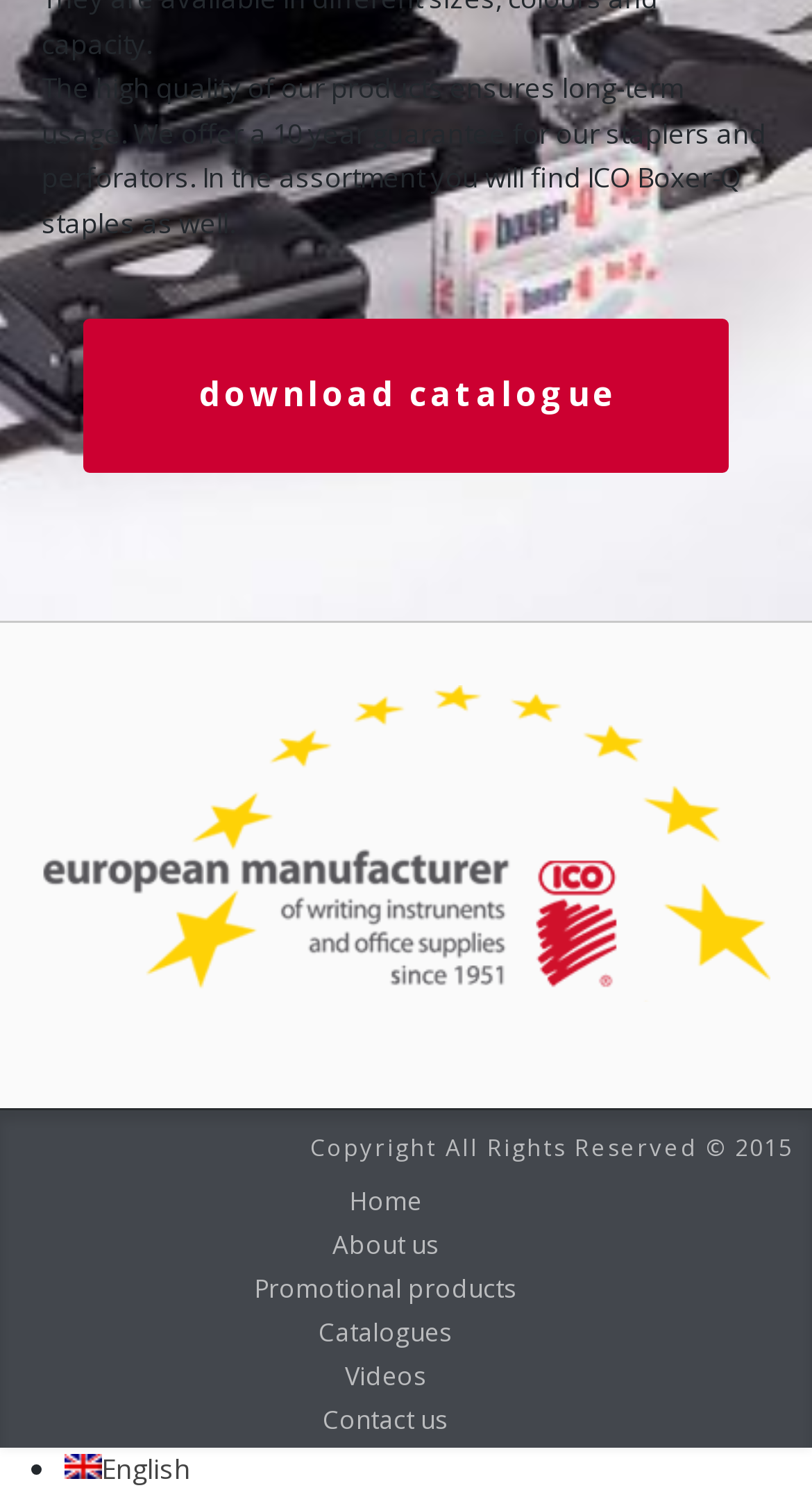Examine the screenshot and answer the question in as much detail as possible: What is the copyright year mentioned on the webpage?

The copyright year can be found in the StaticText element with the text 'Copyright All Rights Reserved © 2015' at the bottom of the page.